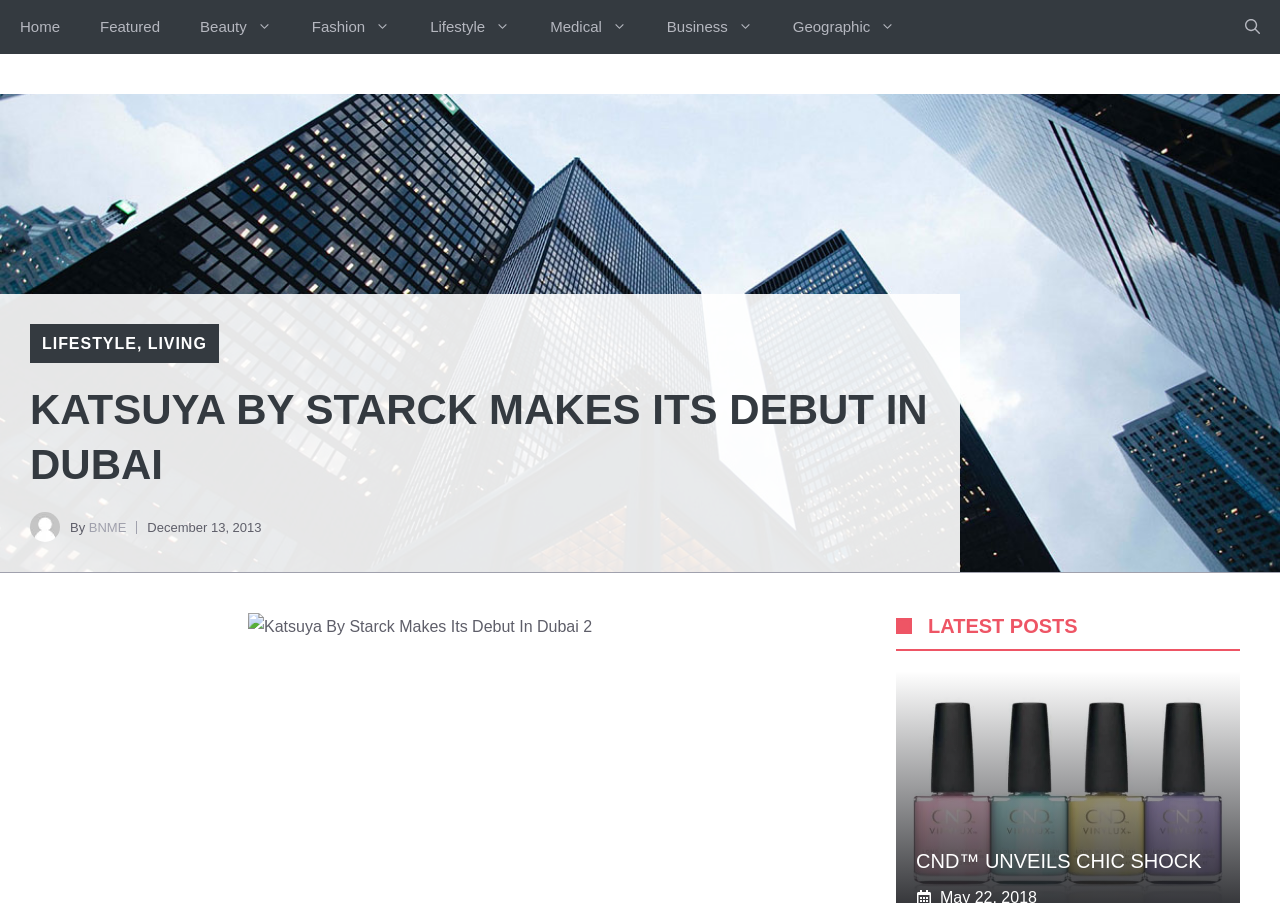Identify the bounding box coordinates for the UI element described as: "aria-label="Open search"". The coordinates should be provided as four floats between 0 and 1: [left, top, right, bottom].

[0.957, 0.0, 1.0, 0.06]